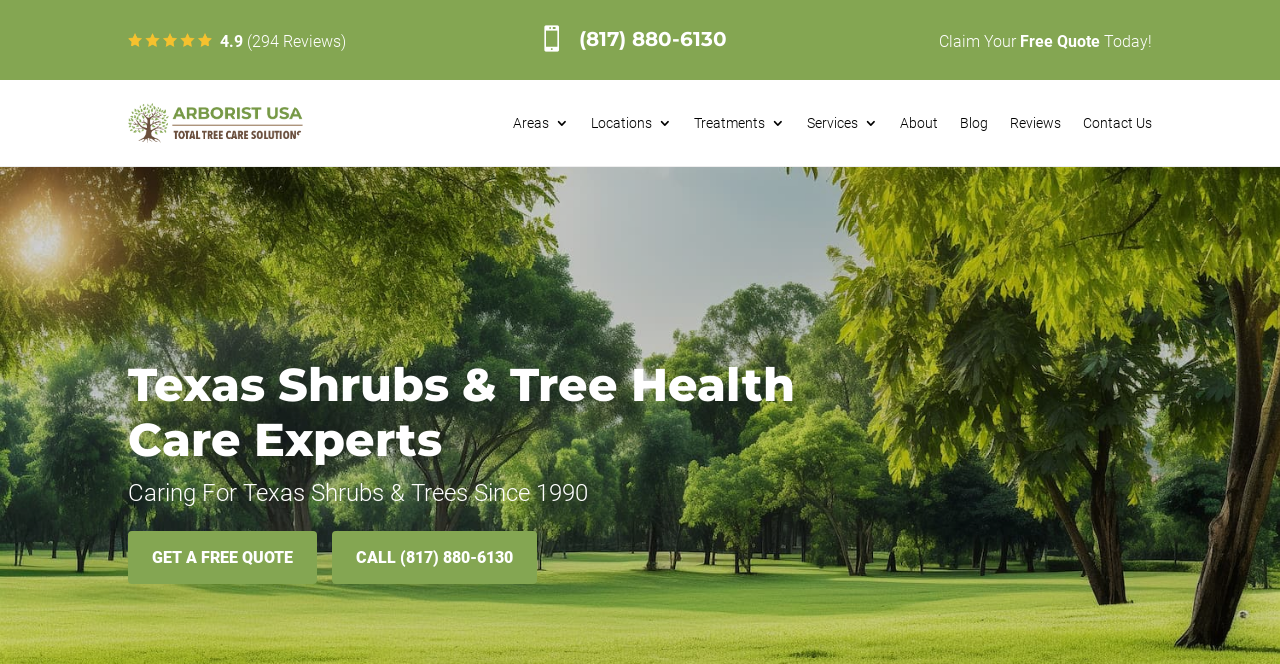What is the main service provided by this company?
Using the information presented in the image, please offer a detailed response to the question.

I inferred the main service by looking at the heading element with the text 'Texas Shrubs & Tree Health Care Experts' and the StaticText element with the text 'Caring For Texas Shrubs & Trees Since 1990', which suggests that the company provides services related to tree and shrub care.